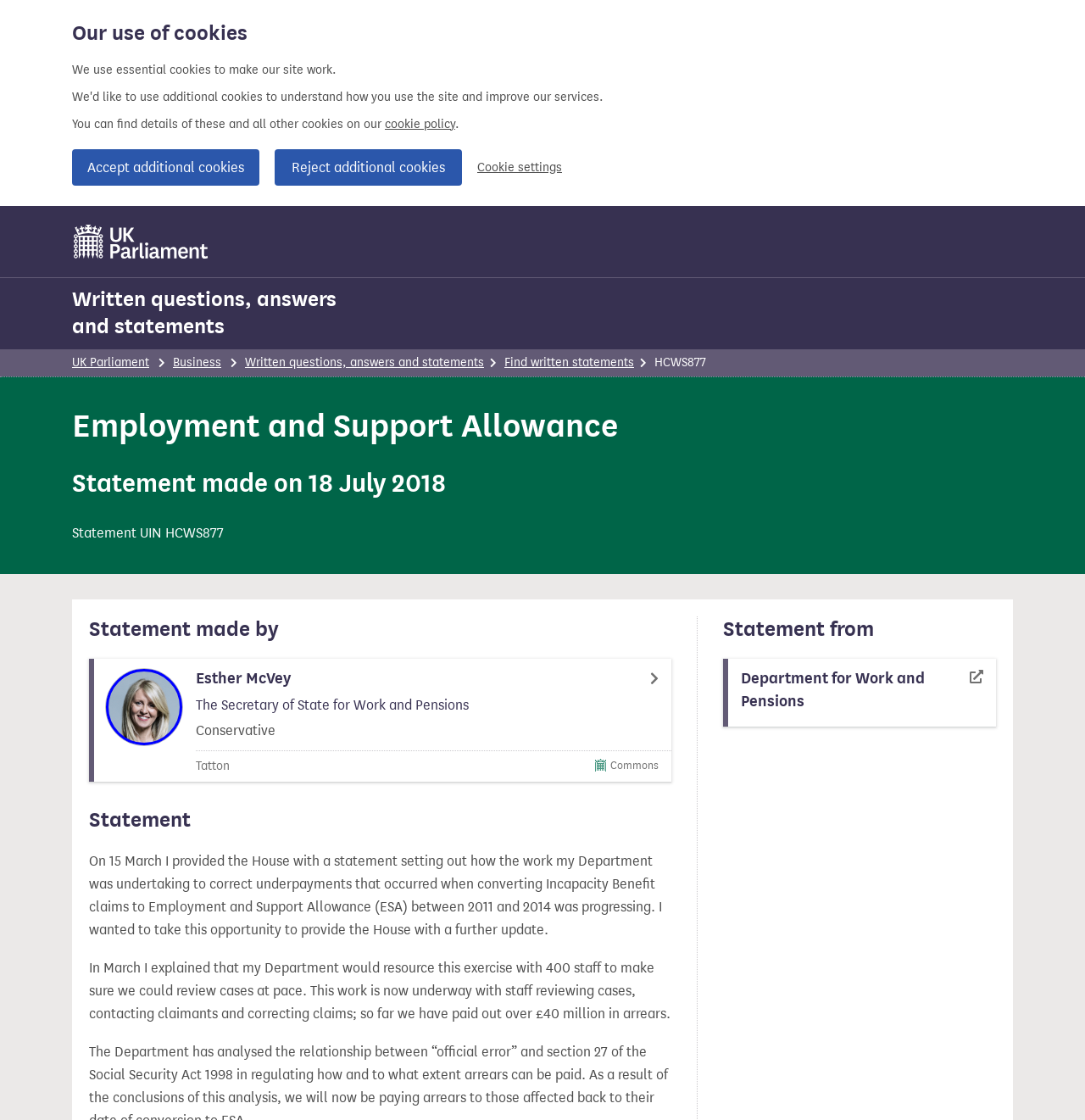Using the information from the screenshot, answer the following question thoroughly:
What is the department responsible for correcting underpayments?

I determined the answer by looking at the link 'Department for Work and Pensions' which is associated with the statement from Esther McVey.